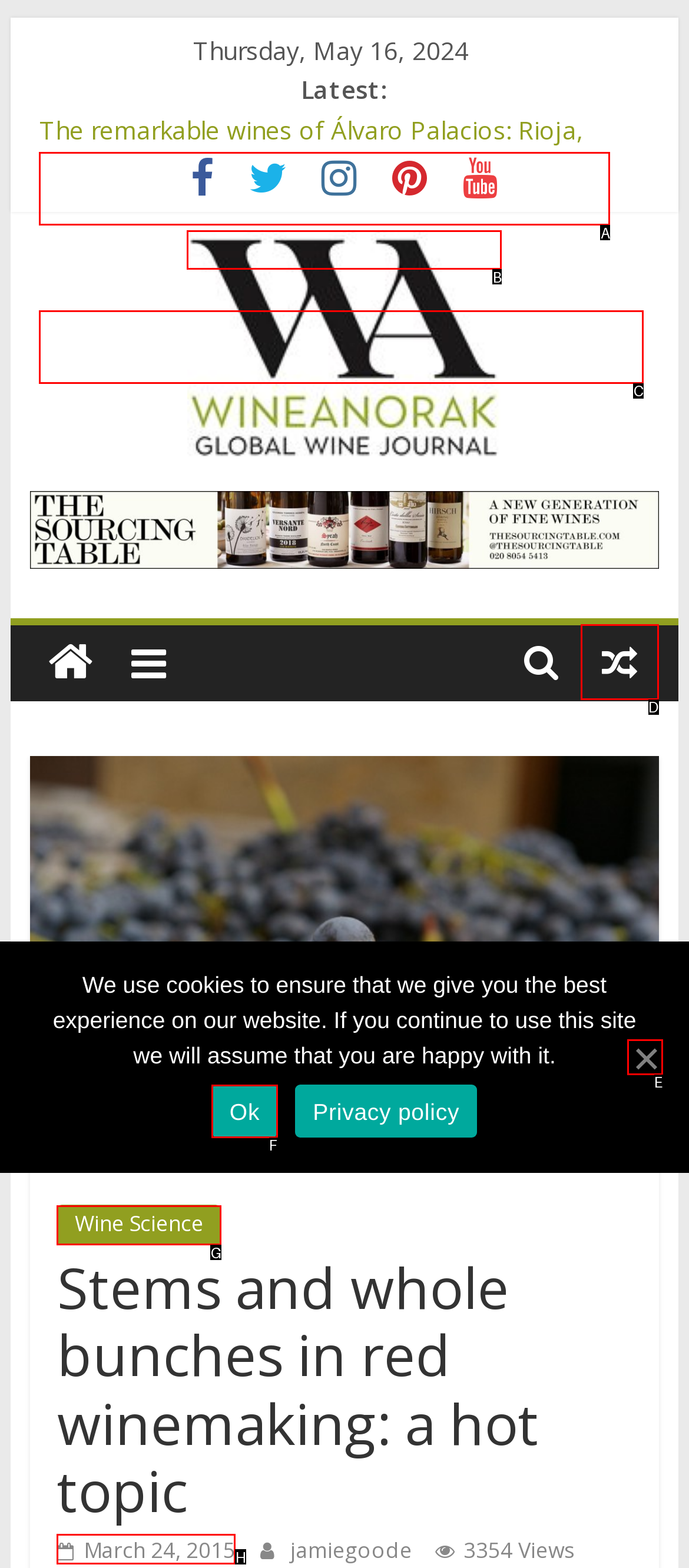Find the option that best fits the description: title="View a random post". Answer with the letter of the option.

D